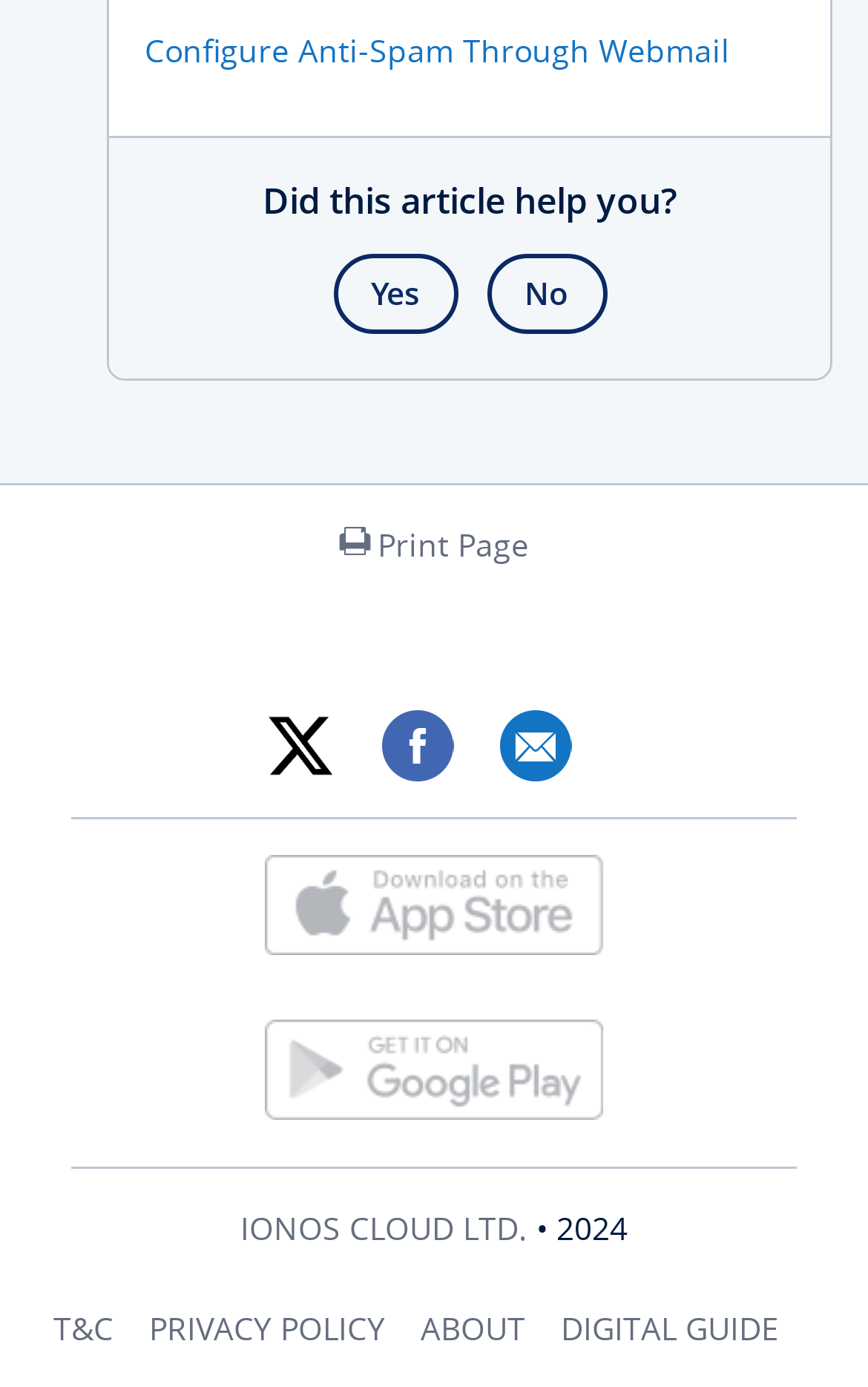Identify the bounding box coordinates of the element that should be clicked to fulfill this task: "Configure Anti-Spam Through Webmail". The coordinates should be provided as four float numbers between 0 and 1, i.e., [left, top, right, bottom].

[0.167, 0.021, 0.841, 0.051]